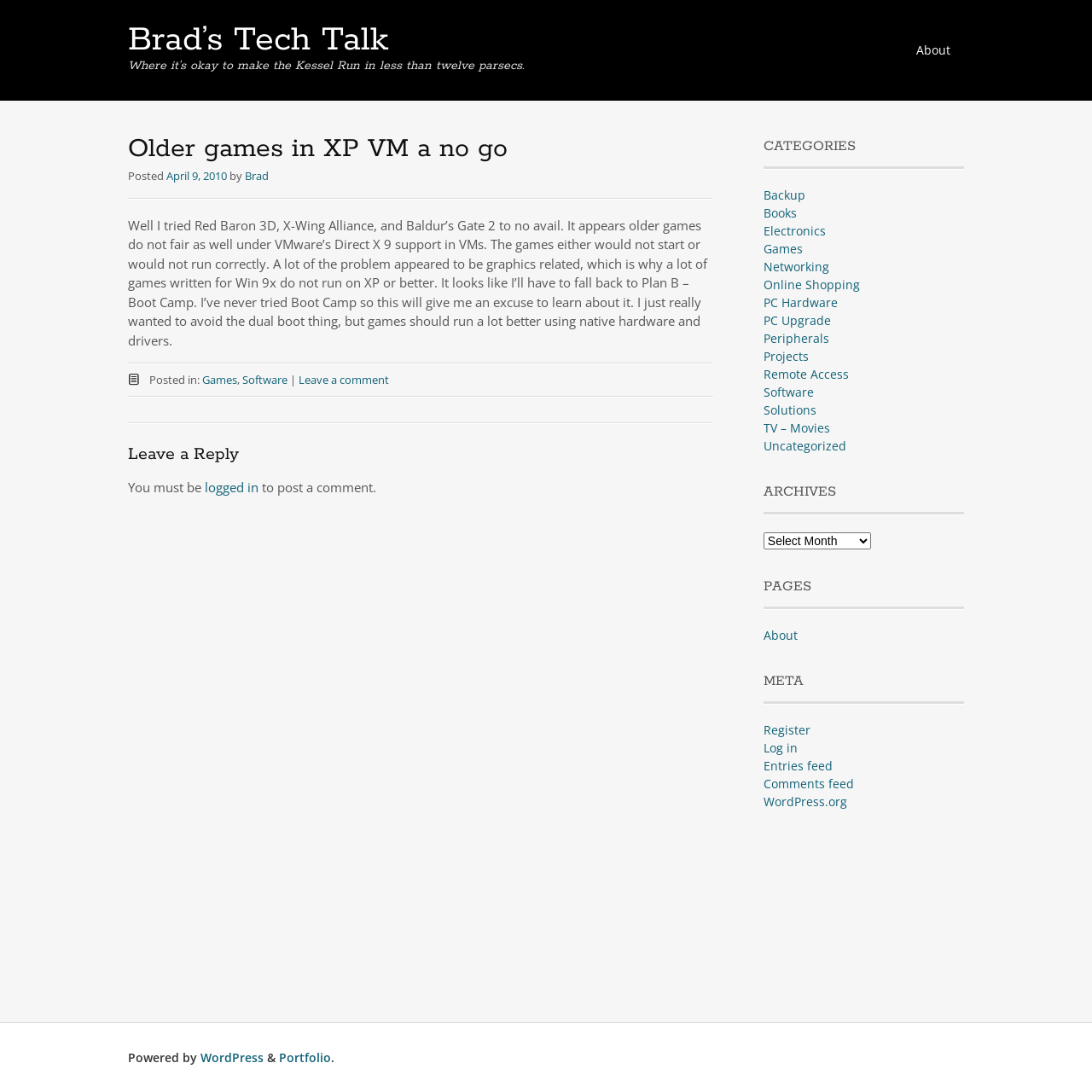Create a detailed narrative describing the layout and content of the webpage.

The webpage is a blog post titled "Older games in XP VM a no go" on a website called "Brad's Tech Talk". At the top of the page, there is a header section with a link to the website's homepage and a skip-to-content link. Below the header, there is a main content area with an article section that contains the blog post.

The blog post has a heading that reads "Older games in XP VM a no go" and is followed by a paragraph of text that discusses the author's experience trying to run older games on a virtual machine. The text mentions specific games, such as Red Baron 3D and Baldur's Gate 2, and explains that they do not run well under VMware's Direct X 9 support.

To the right of the main content area, there is a complementary section that contains links to various categories, archives, and pages on the website. This section is divided into several subsections, including categories, archives, pages, and meta.

The categories section lists various topics, such as backup, books, electronics, and games, with links to related posts. The archives section has a dropdown menu that allows users to select a specific month or year to view archived posts. The pages section lists links to specific pages on the website, including an about page. The meta section contains links to register, log in, and view feeds for the website.

At the very bottom of the page, there is a footer section that contains a copyright notice and links to WordPress and the website's portfolio.